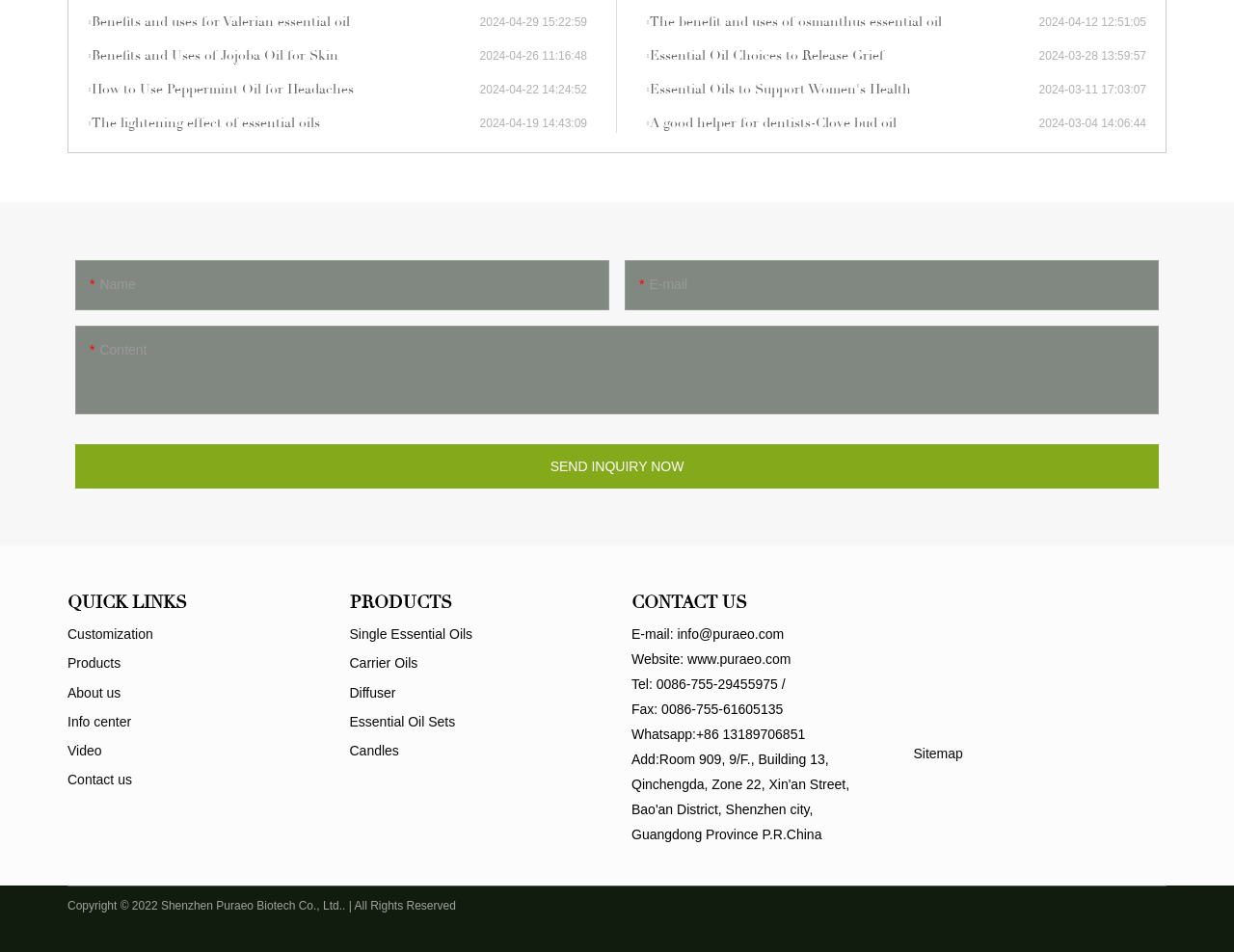Answer with a single word or phrase: 
What is the purpose of the textboxes?

To send inquiry